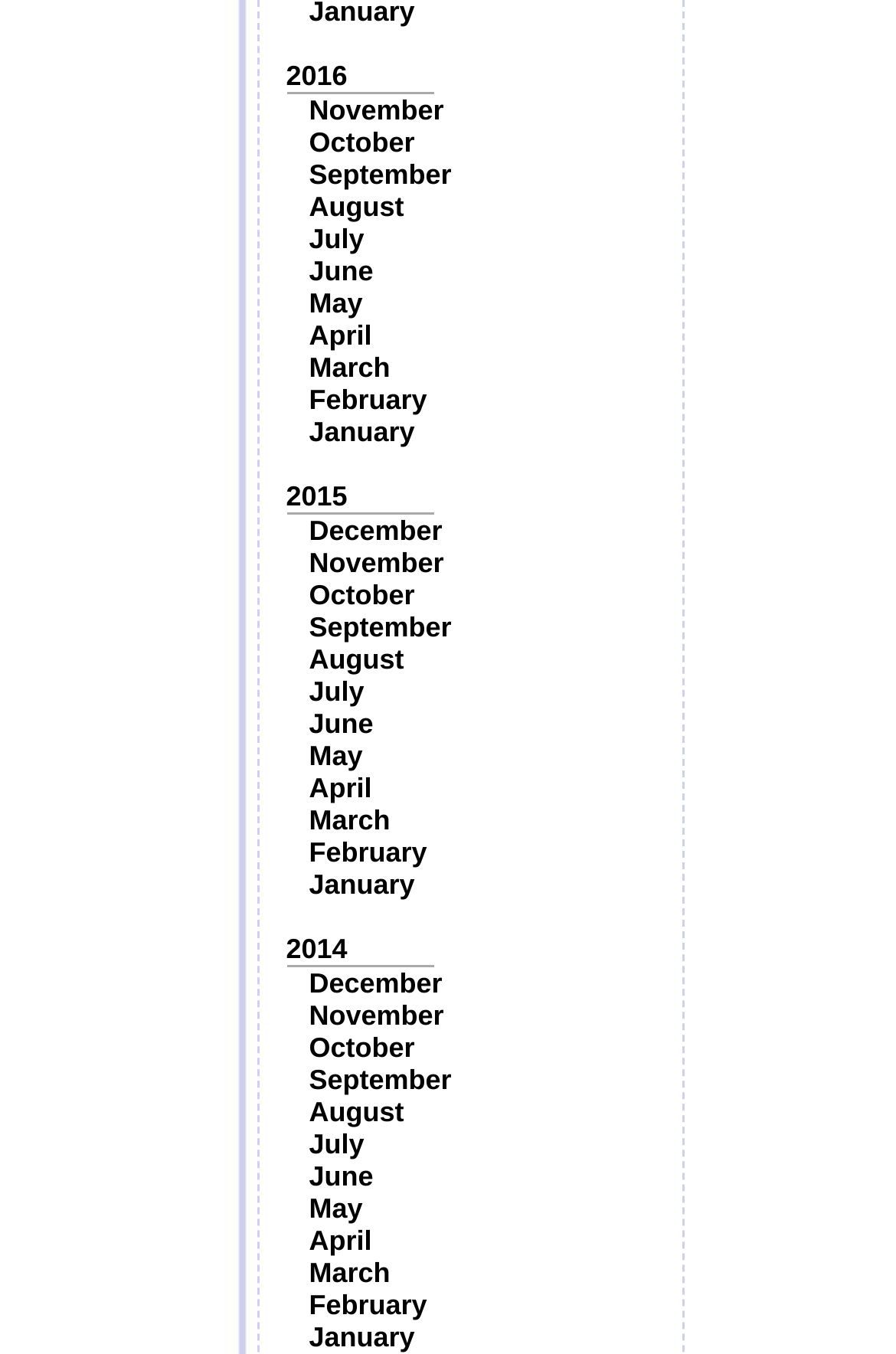Determine the bounding box coordinates for the element that should be clicked to follow this instruction: "Check January". The coordinates should be given as four float numbers between 0 and 1, in the format [left, top, right, bottom].

[0.345, 0.307, 0.463, 0.331]